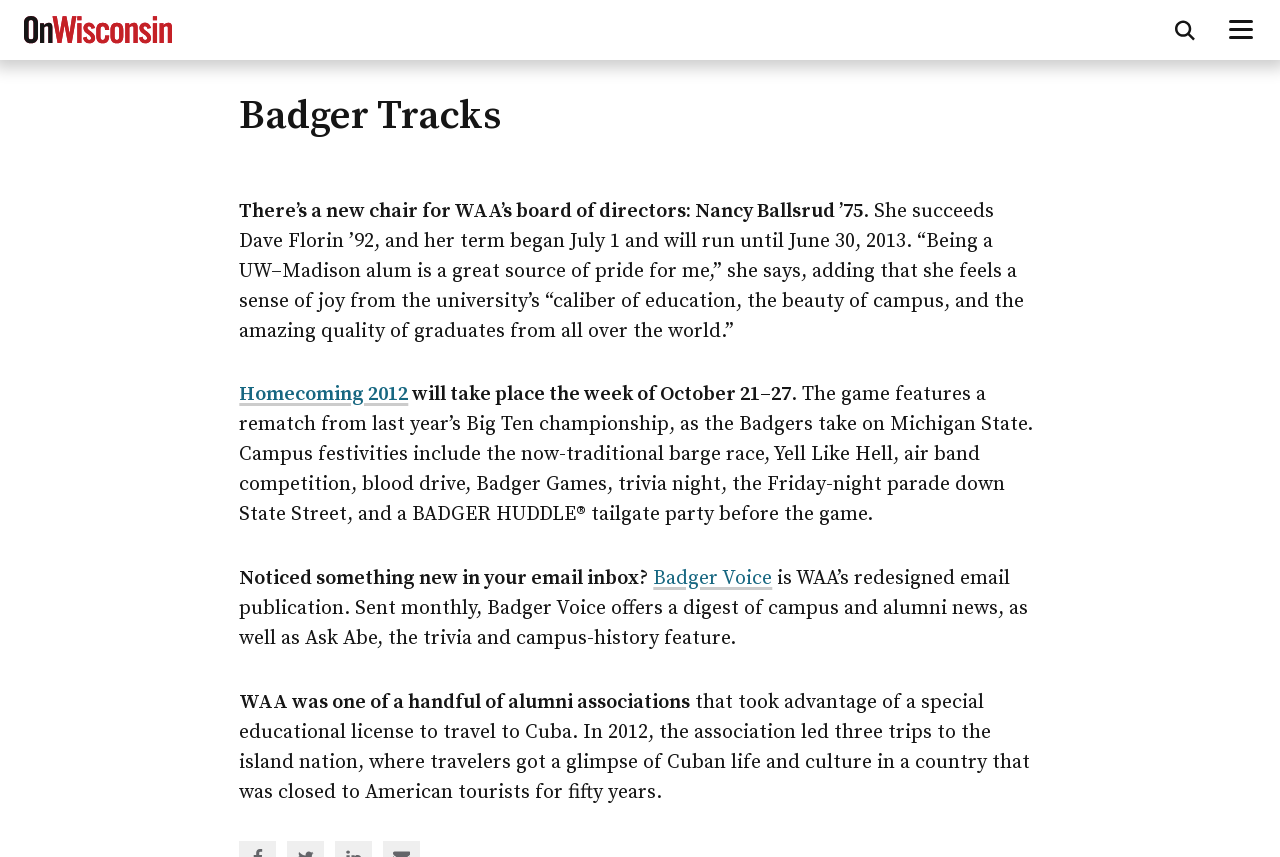What is the purpose of the Badger Voice publication?
Refer to the image and give a detailed response to the question.

The answer can be found in the StaticText element with the text 'Badger Voice offers a digest of campus and alumni news, as well as Ask Abe, the trivia and campus-history feature.' This text is located in the main content area of the webpage, indicating that it is a description of the Badger Voice publication.